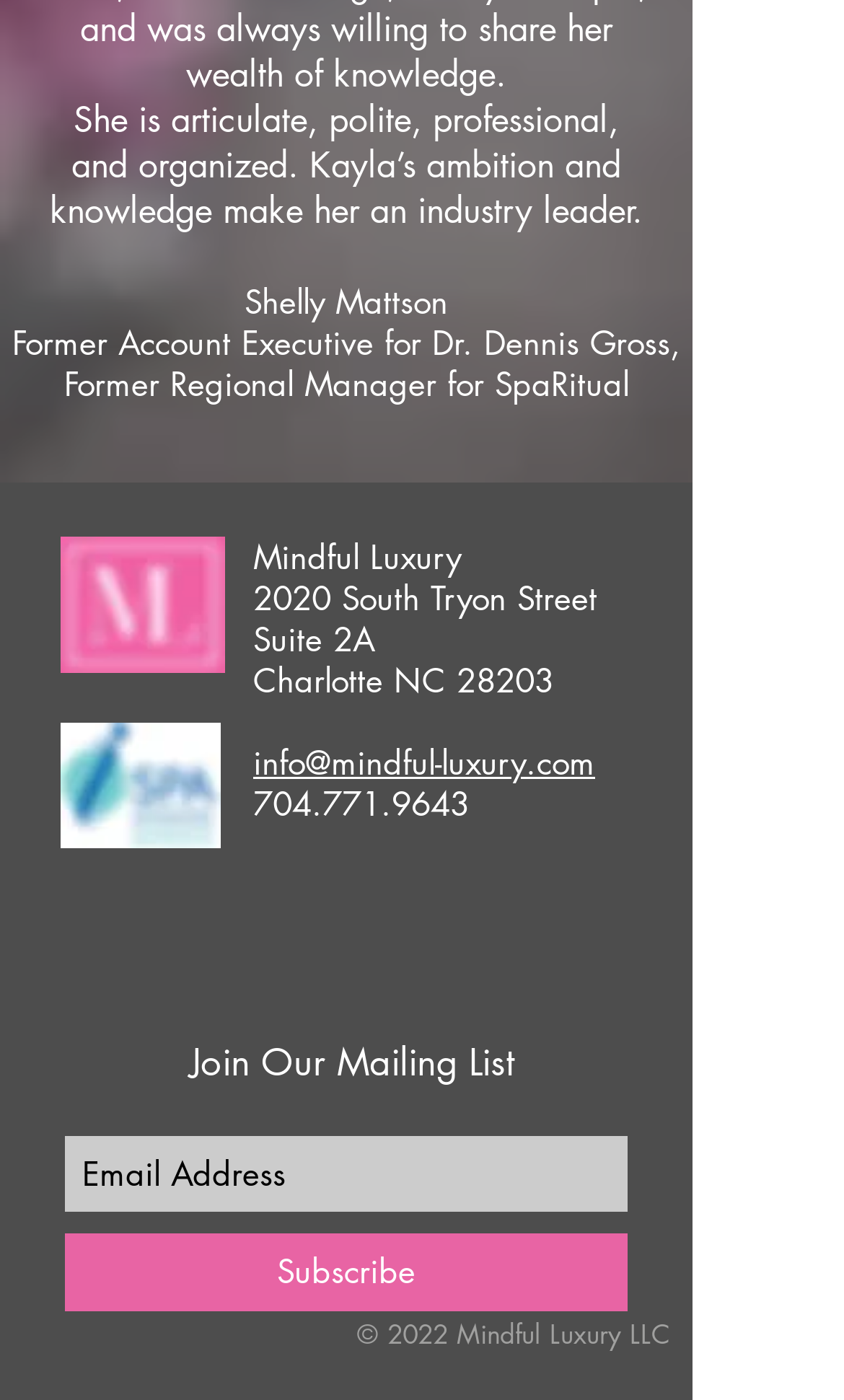Find the UI element described as: "aria-label="Email Address" name="email" placeholder="Email Address"" and predict its bounding box coordinates. Ensure the coordinates are four float numbers between 0 and 1, [left, top, right, bottom].

[0.077, 0.812, 0.744, 0.866]